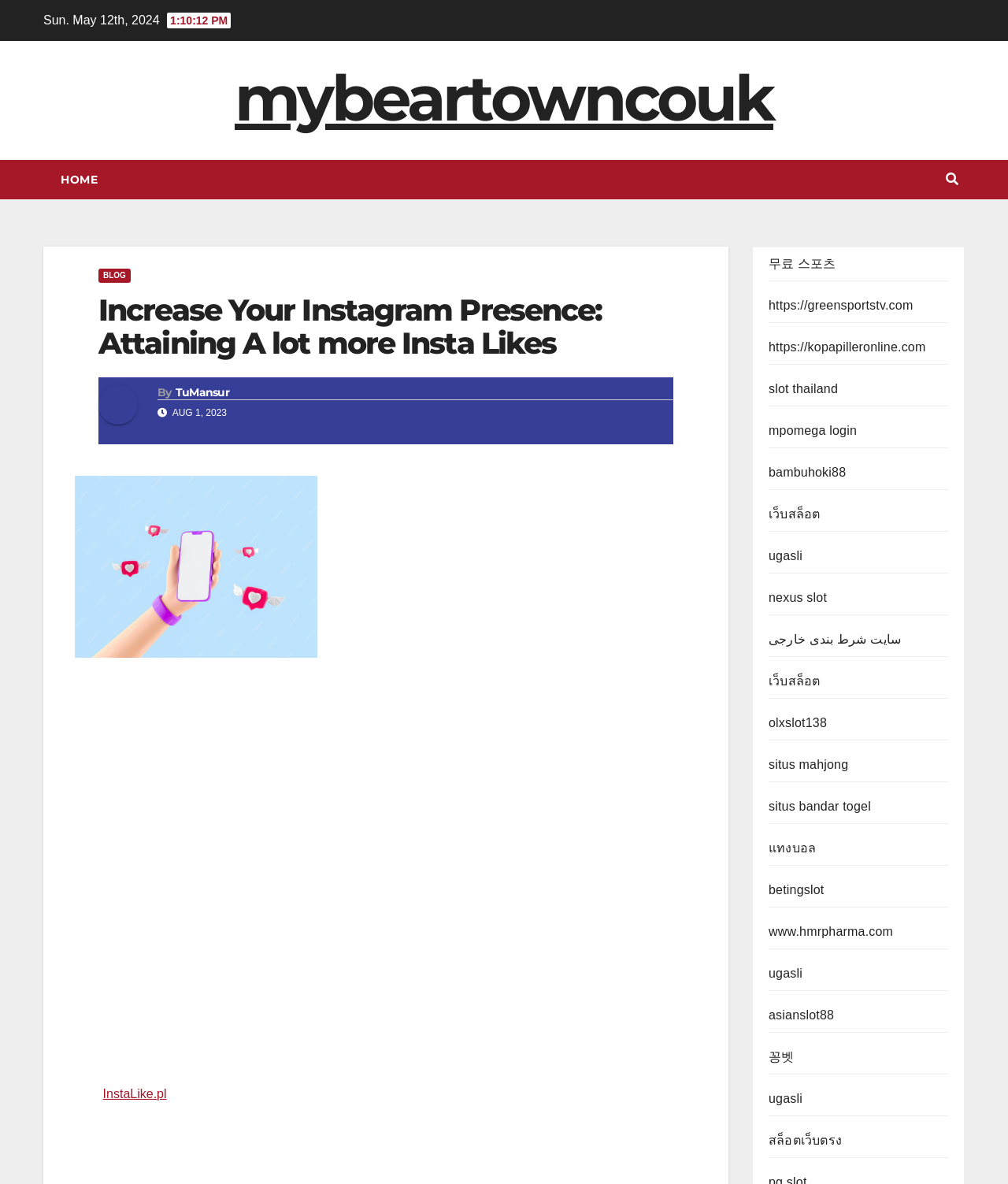Provide a thorough description of this webpage.

This webpage is about increasing one's Instagram presence and attaining more likes. At the top, there is a date "Sun. May 12th, 2024" and a link to "mybeartowncouk". Below that, there are navigation links to "HOME" and a button with an icon. 

The main content of the webpage is an article titled "Increase Your Instagram Presence: Attaining A lot more Insta Likes". The article starts with a brief introduction to the importance of social media platforms, particularly Instagram, and how it can be used to connect, share, and advertise content to a broader audience. 

The article then focuses on the significance of Instagram likes, which serve as an indicator of content quality and relevance. It explains how likes can increase the visibility of posts, leading to enhanced organic reach and potential new followers. 

The article is divided into sections, with headings and paragraphs of text. There are also links to external websites, such as "InstaLike.pl", and several other links to various websites, including sports, slot, and betting websites. 

On the right side of the webpage, there is an image, and below it, there are multiple links to different websites, including sports, slot, and betting websites.